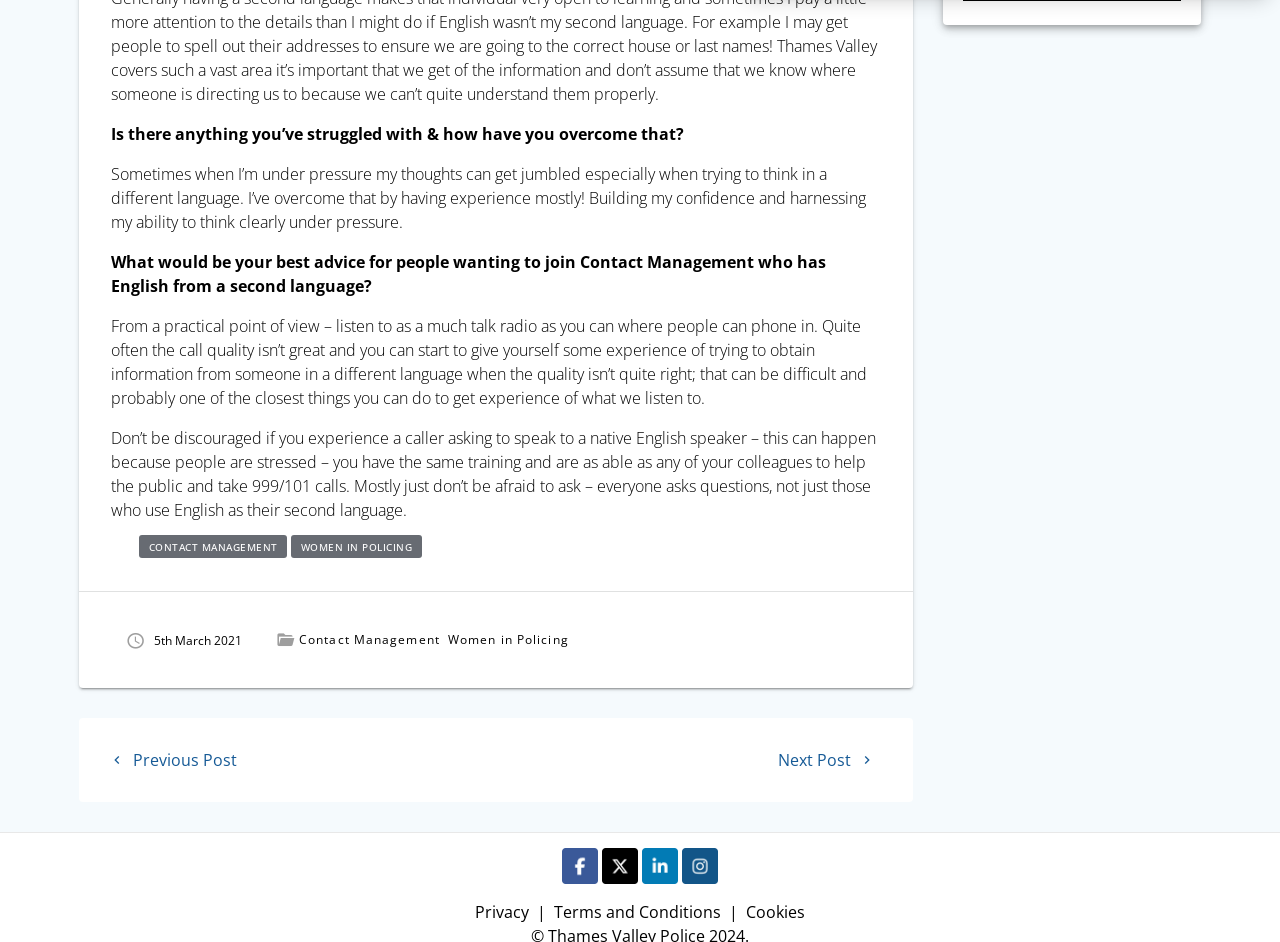Analyze the image and answer the question with as much detail as possible: 
What is the topic of the post?

The topic of the post can be determined by reading the text content of the webpage, which mentions 'Contact Management' and provides advice for people wanting to join Contact Management who have English as a second language.